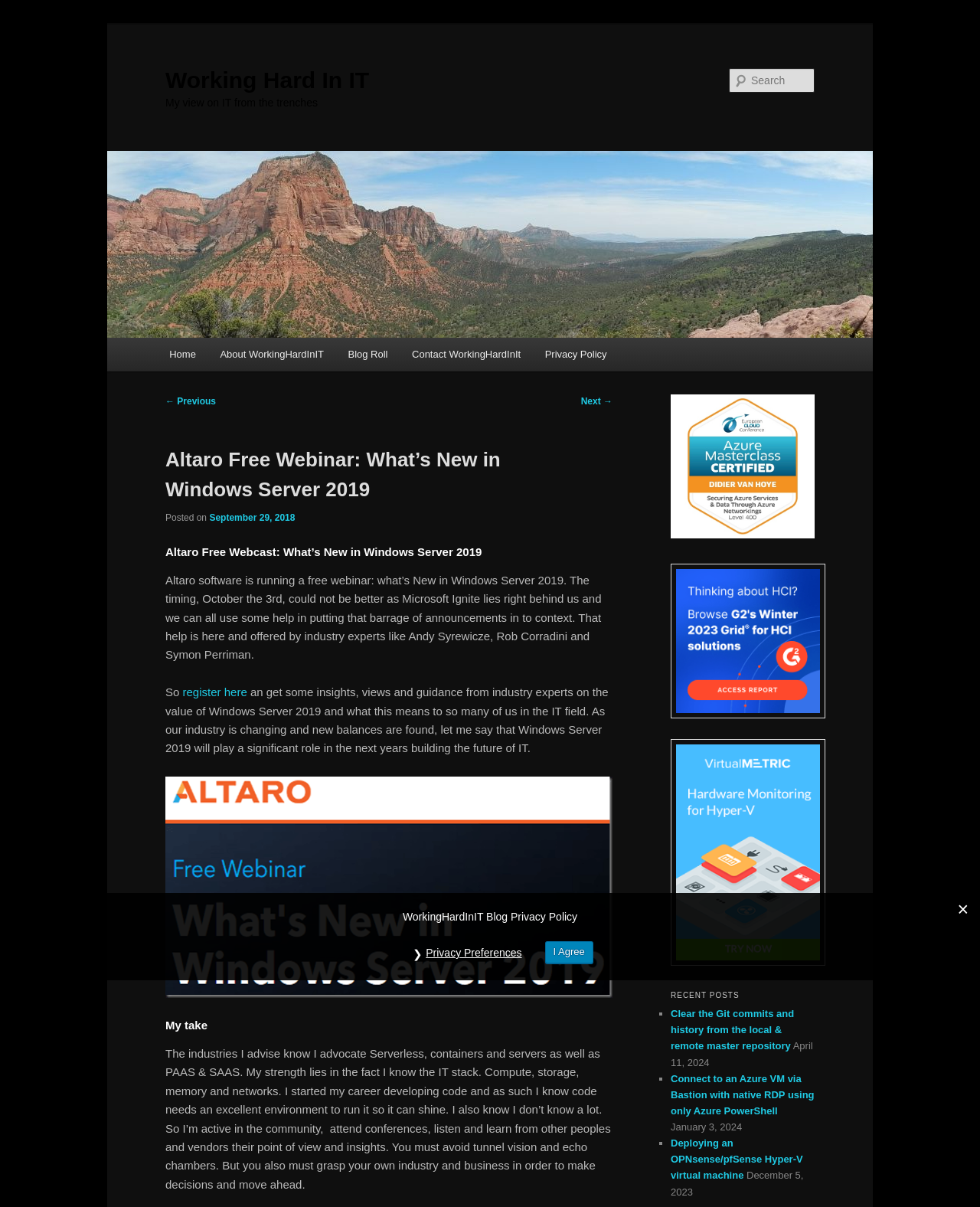Given the webpage screenshot, identify the bounding box of the UI element that matches this description: "parent_node: Working Hard In IT".

[0.109, 0.125, 0.891, 0.28]